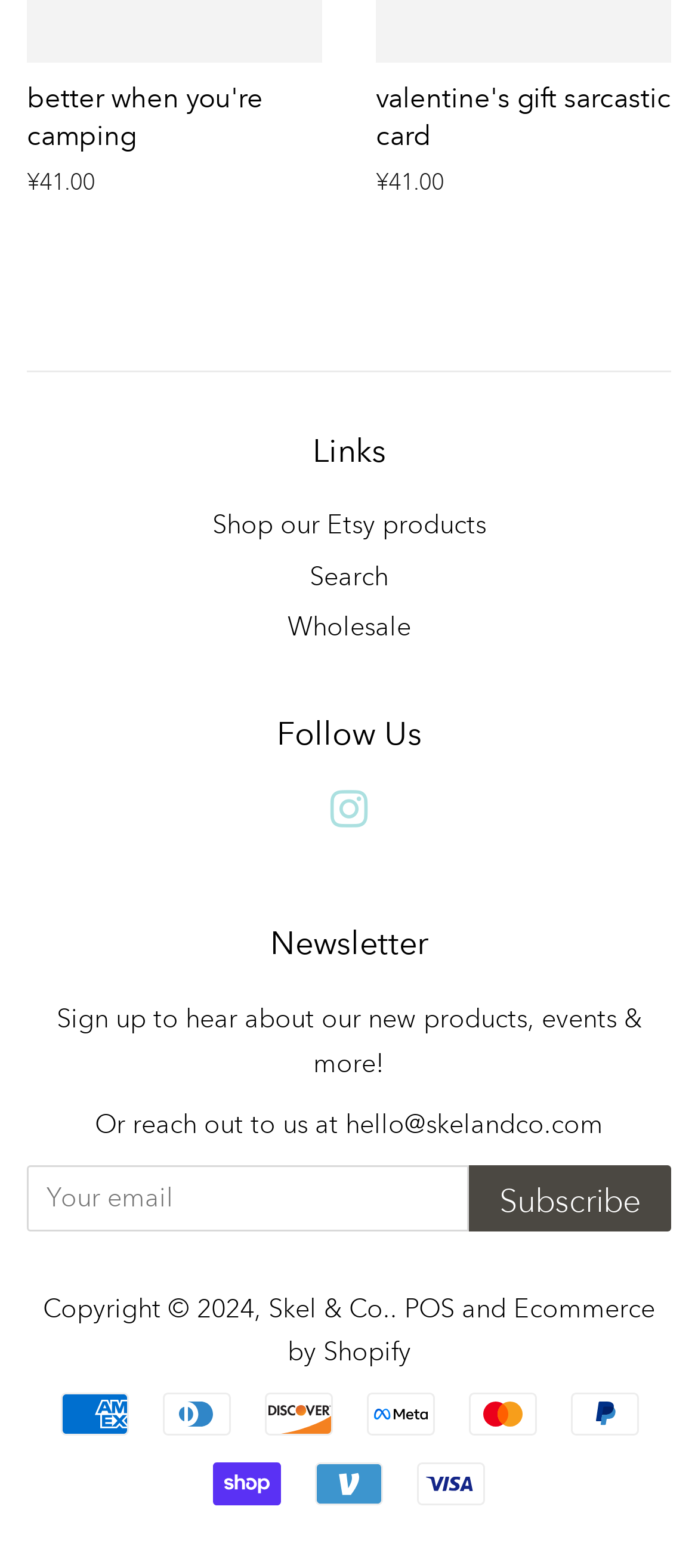Determine the bounding box coordinates of the region that needs to be clicked to achieve the task: "Visit Skel & Co.'s Instagram page".

[0.472, 0.51, 0.528, 0.531]